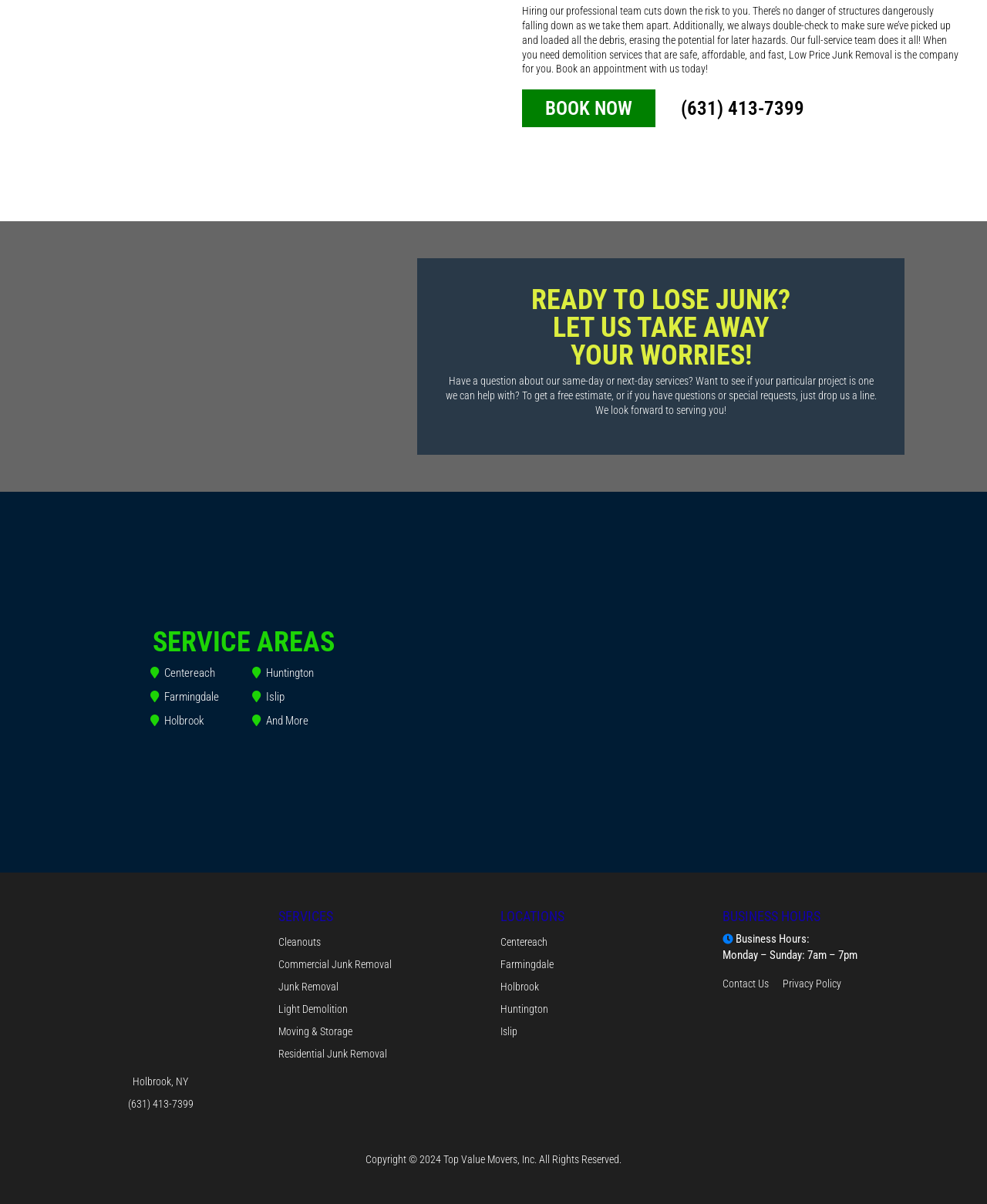What award did the company win in 2023?
Using the image as a reference, answer the question with a short word or phrase.

Long Islanders Voted Best Rubbish Removal